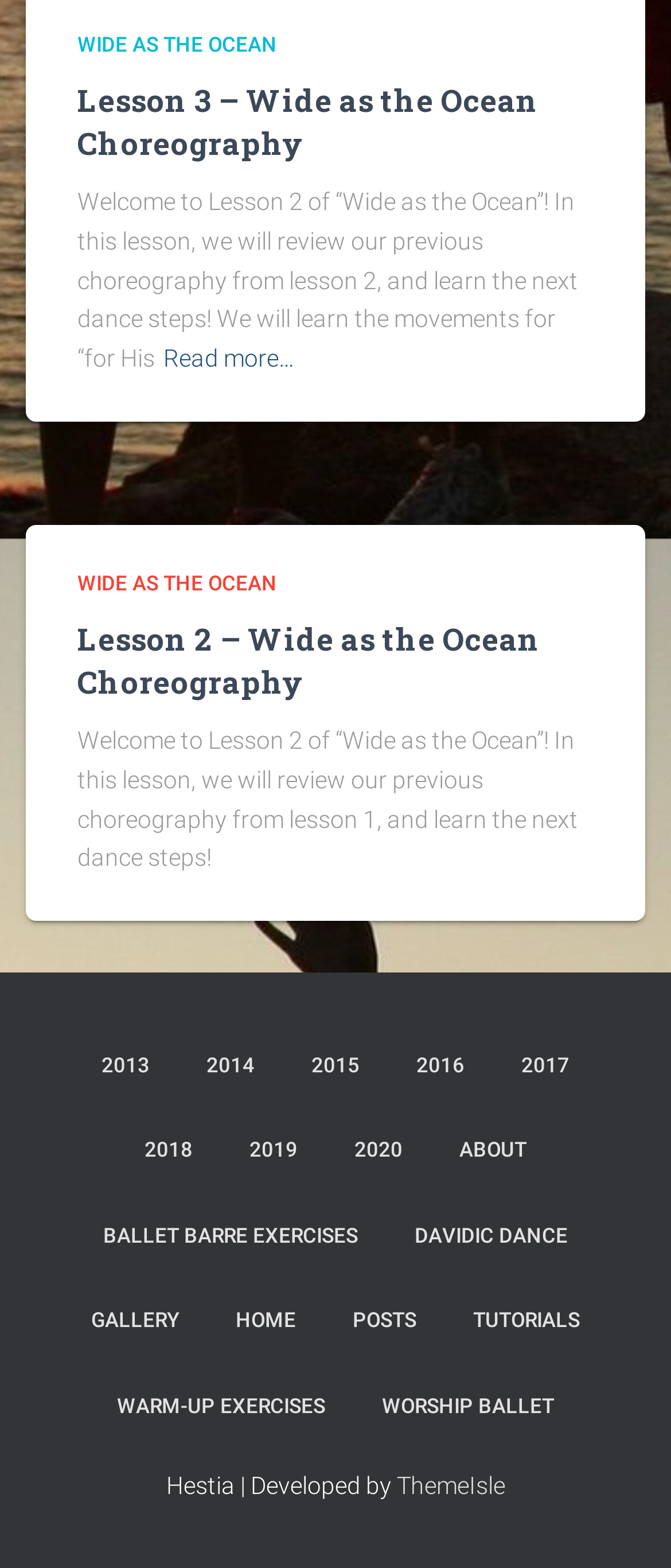What is the name of the developer of the website?
By examining the image, provide a one-word or phrase answer.

ThemeIsle